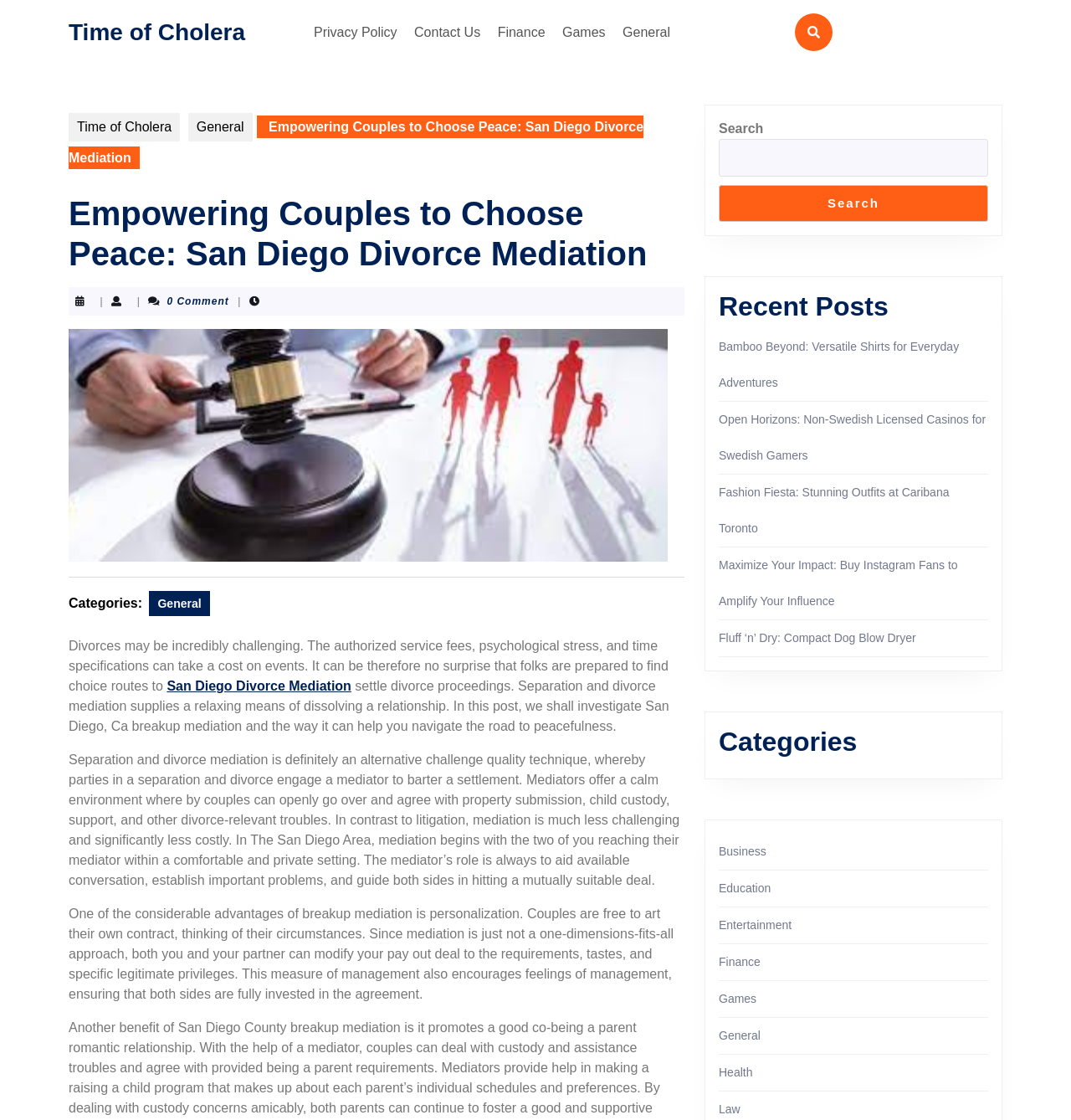Determine the bounding box for the UI element that matches this description: "General".

[0.139, 0.528, 0.196, 0.55]